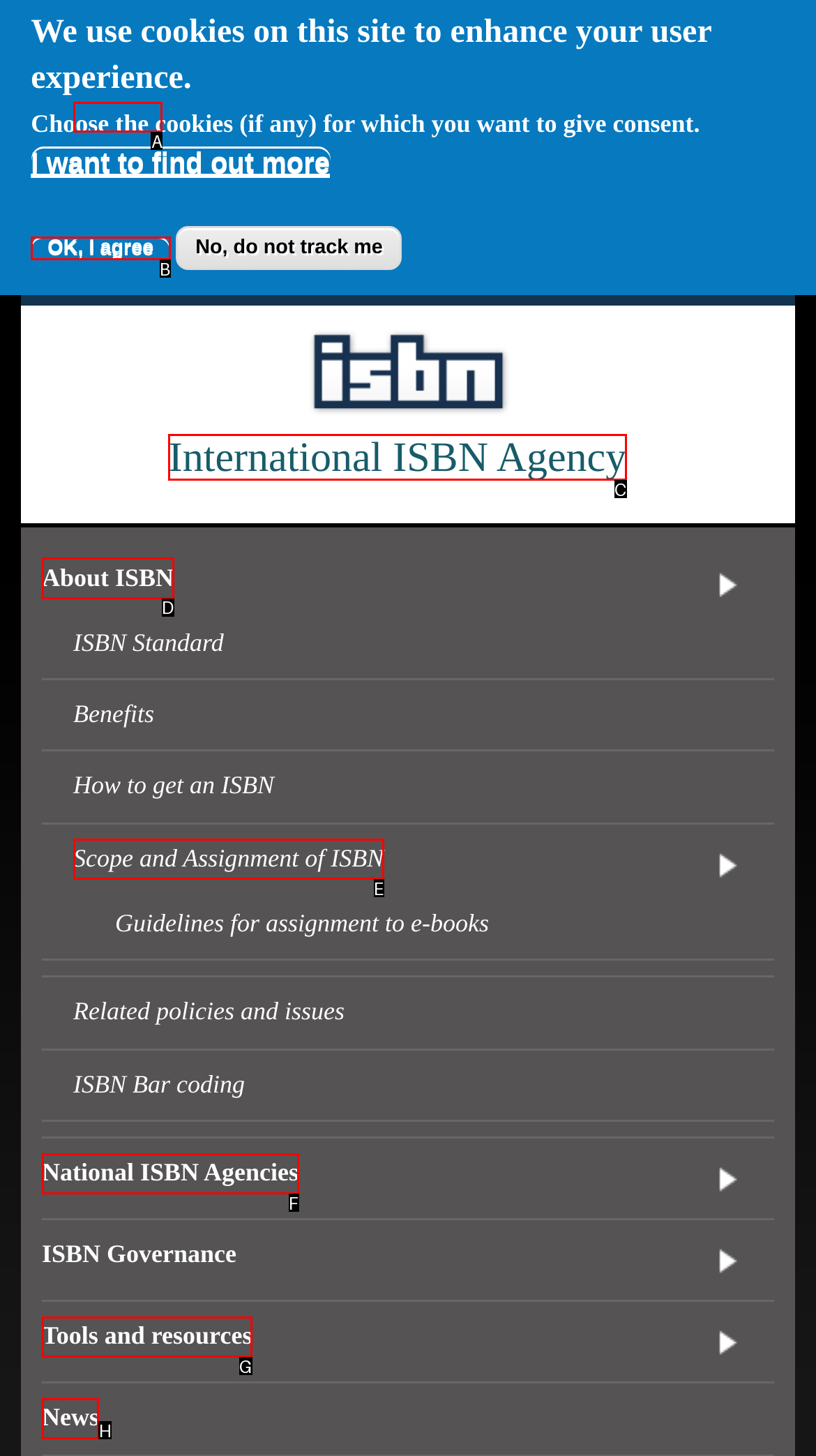Given the task: Select the 'English' language, indicate which boxed UI element should be clicked. Provide your answer using the letter associated with the correct choice.

A